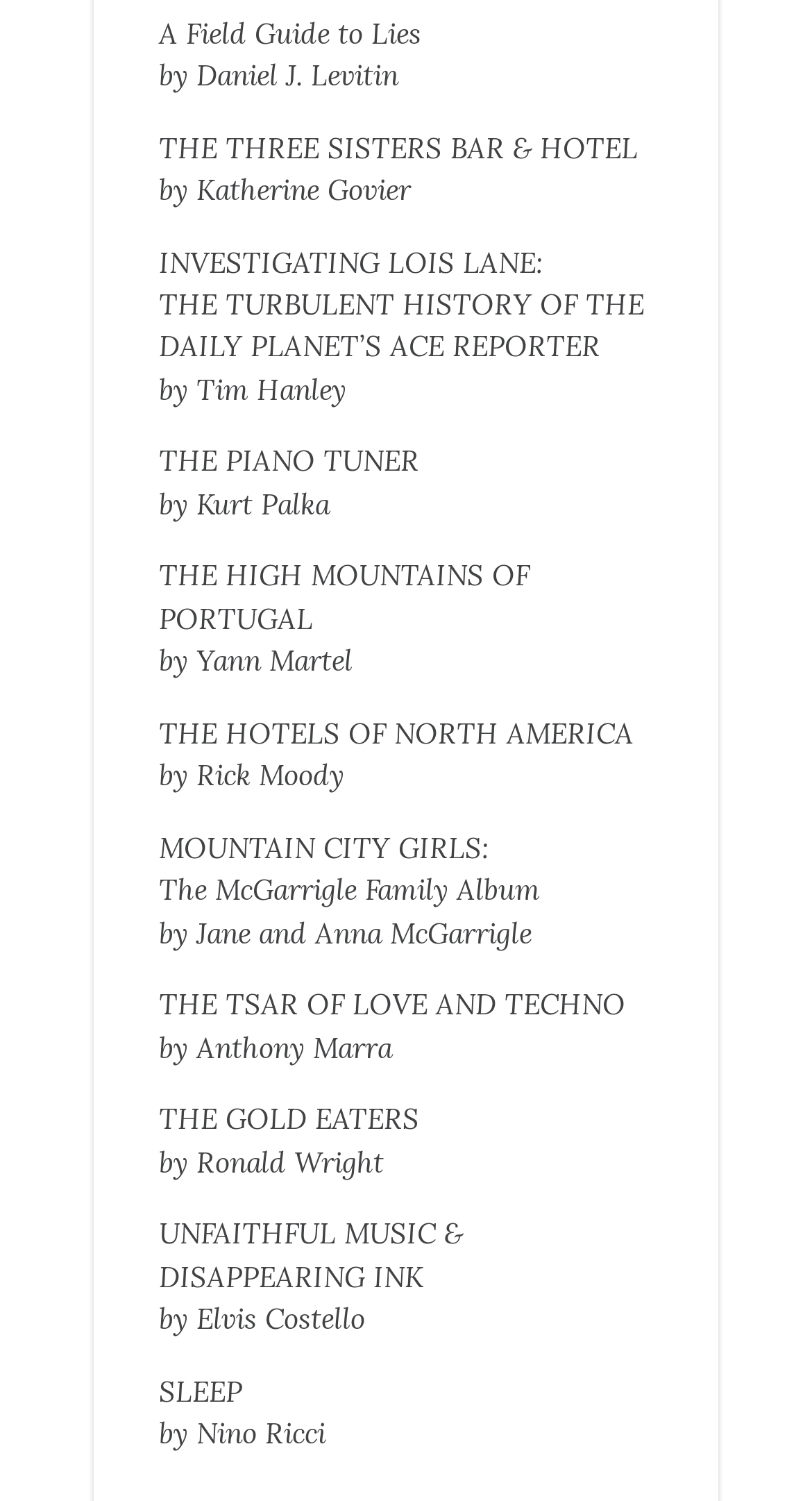Can you identify the bounding box coordinates of the clickable region needed to carry out this instruction: 'Explore THE PIANO TUNER by Kurt Palka'? The coordinates should be four float numbers within the range of 0 to 1, stated as [left, top, right, bottom].

[0.196, 0.295, 0.516, 0.348]